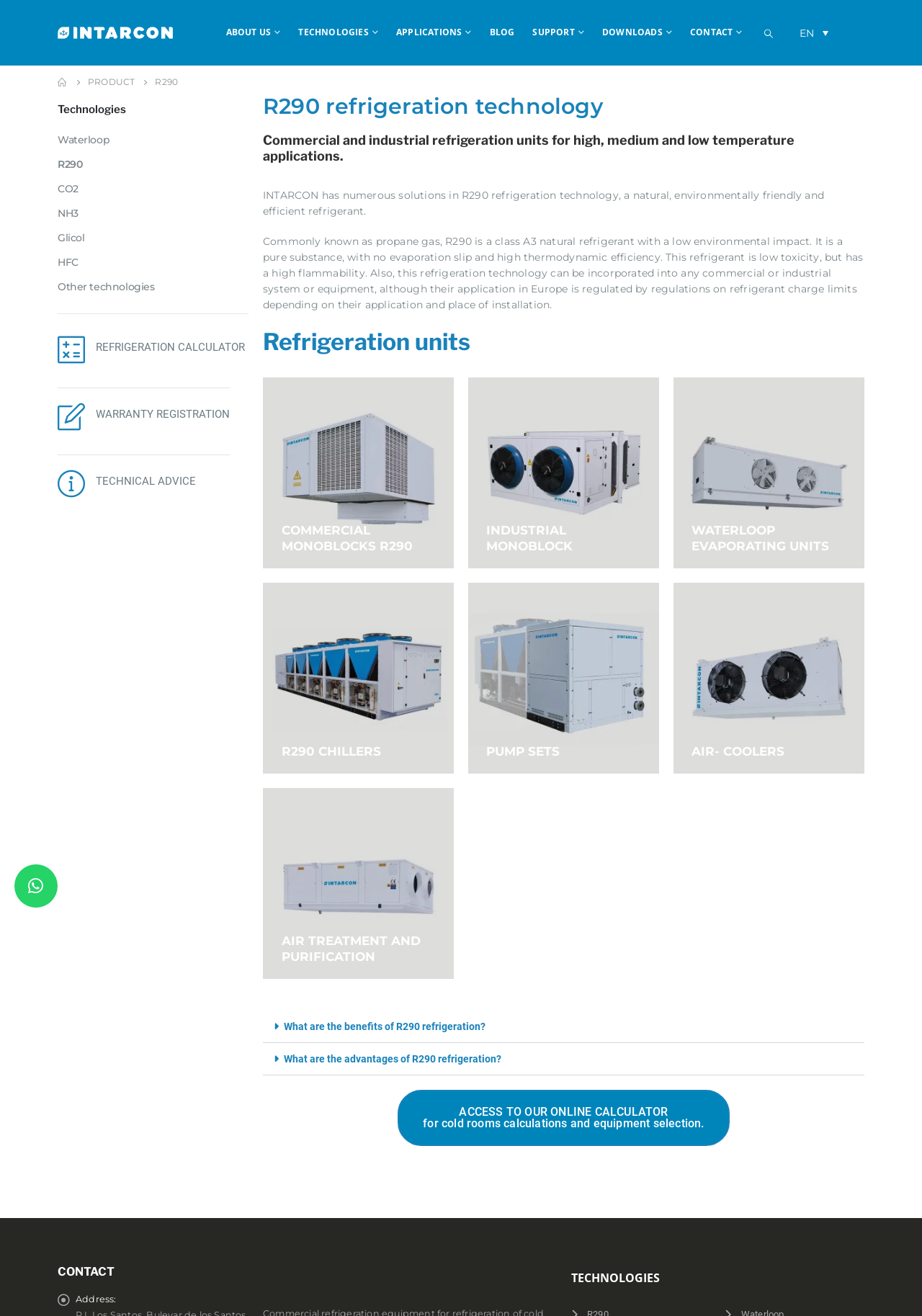Locate the bounding box coordinates of the element you need to click to accomplish the task described by this instruction: "Go to the ABOUT US page".

[0.245, 0.011, 0.304, 0.039]